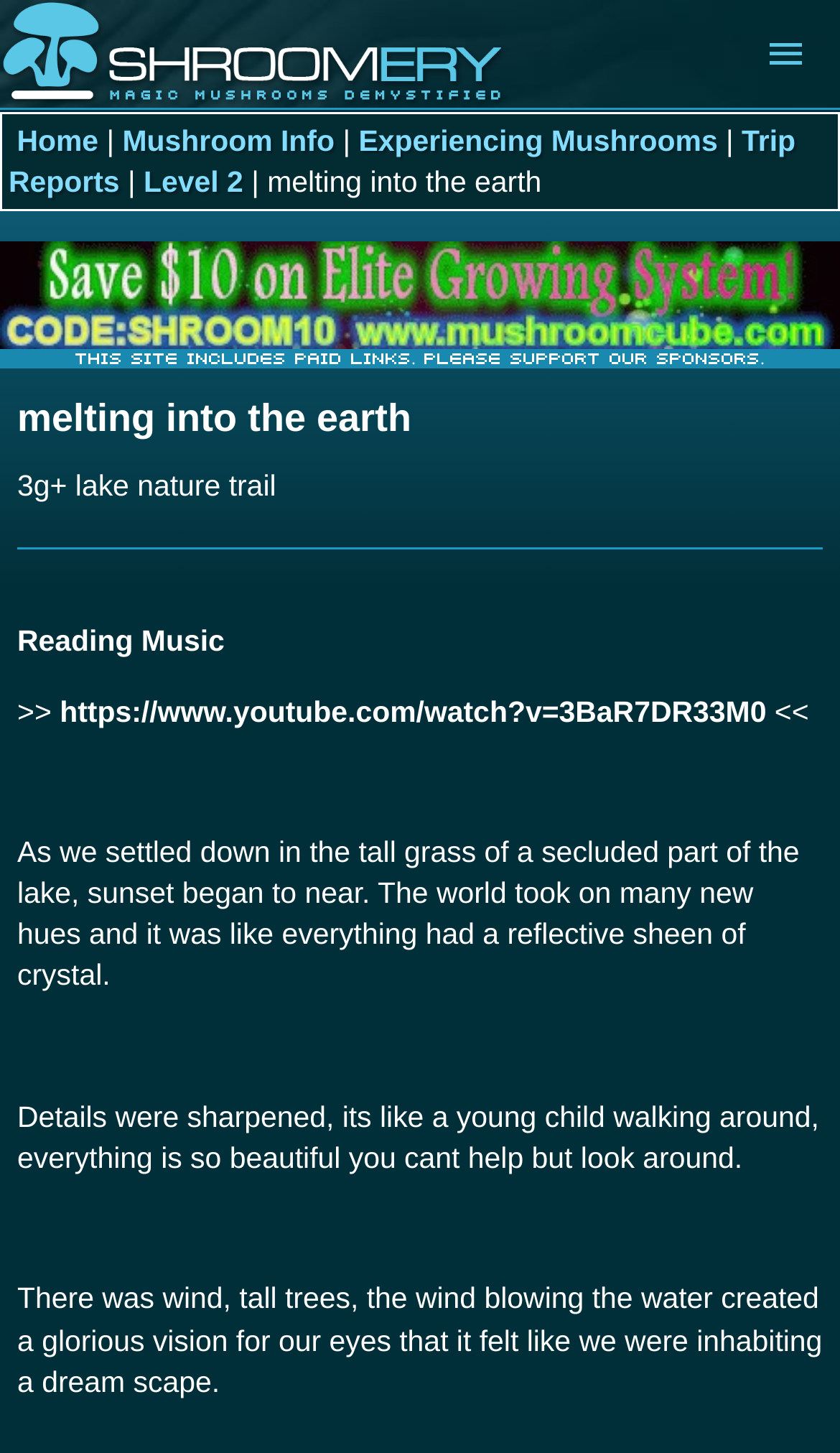Using the information in the image, give a detailed answer to the following question: How many horizontal separators are on the webpage?

There are two horizontal separators on the webpage, one separating the navigation menu from the main content, and another separating the main content from the bottom section of the webpage.